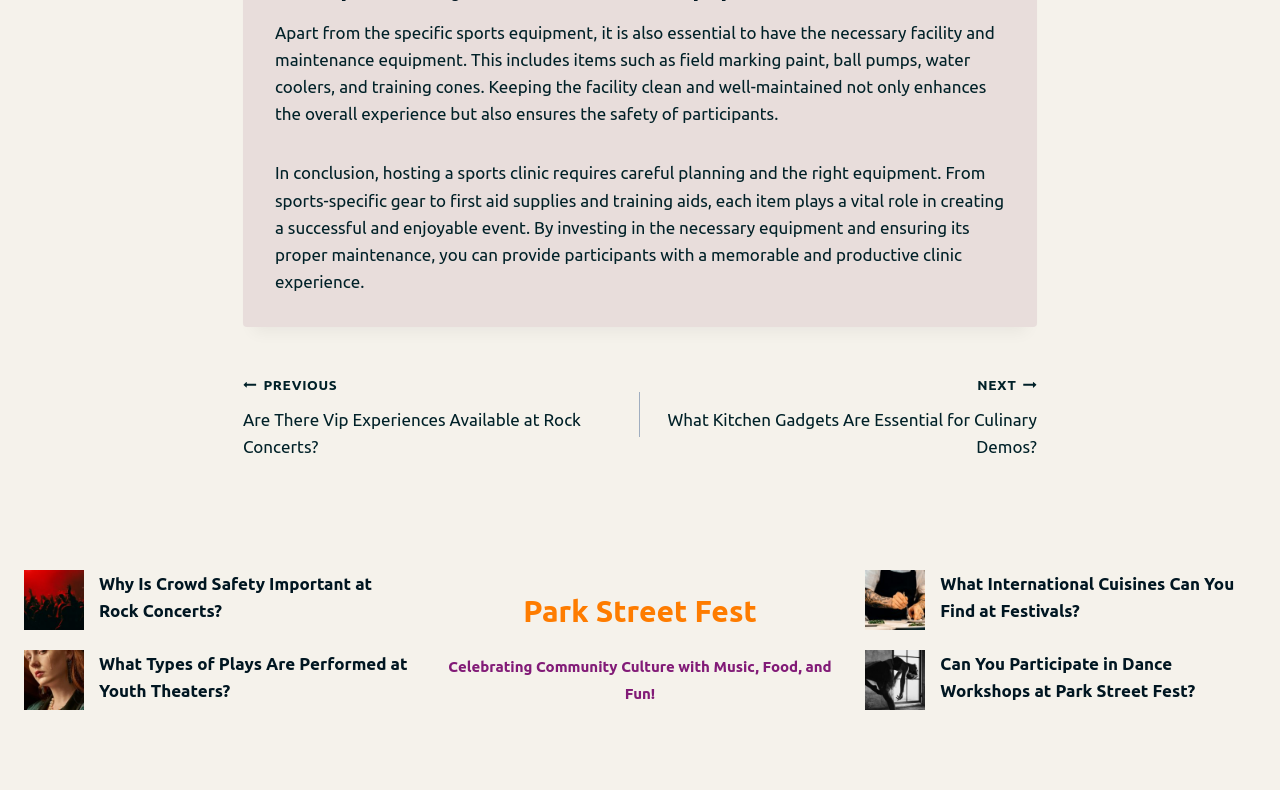Indicate the bounding box coordinates of the clickable region to achieve the following instruction: "Click on the 'DOWNLOAD >>' link."

None